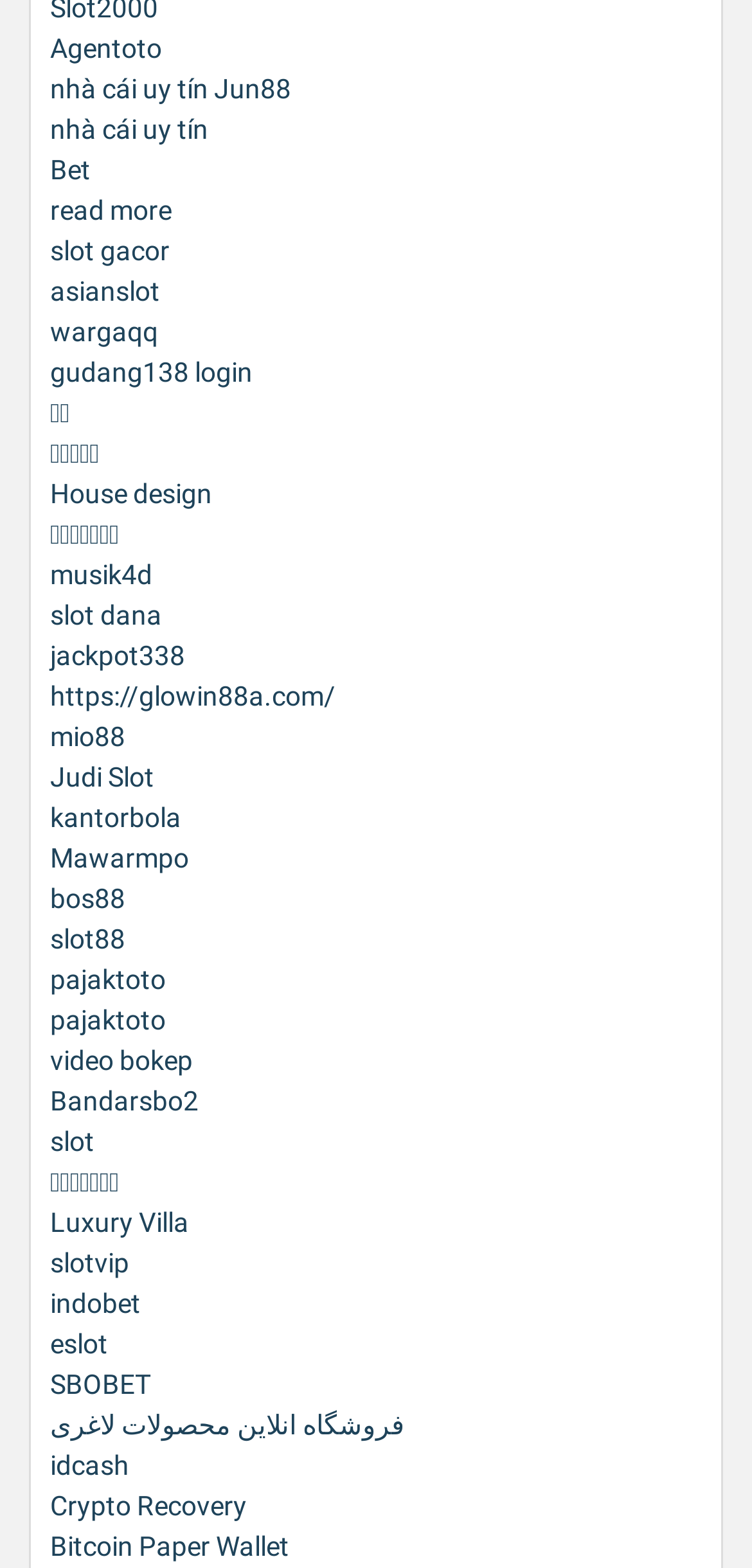Determine the bounding box coordinates for the area you should click to complete the following instruction: "Explore 안전토토사이트 website".

[0.067, 0.331, 0.158, 0.35]